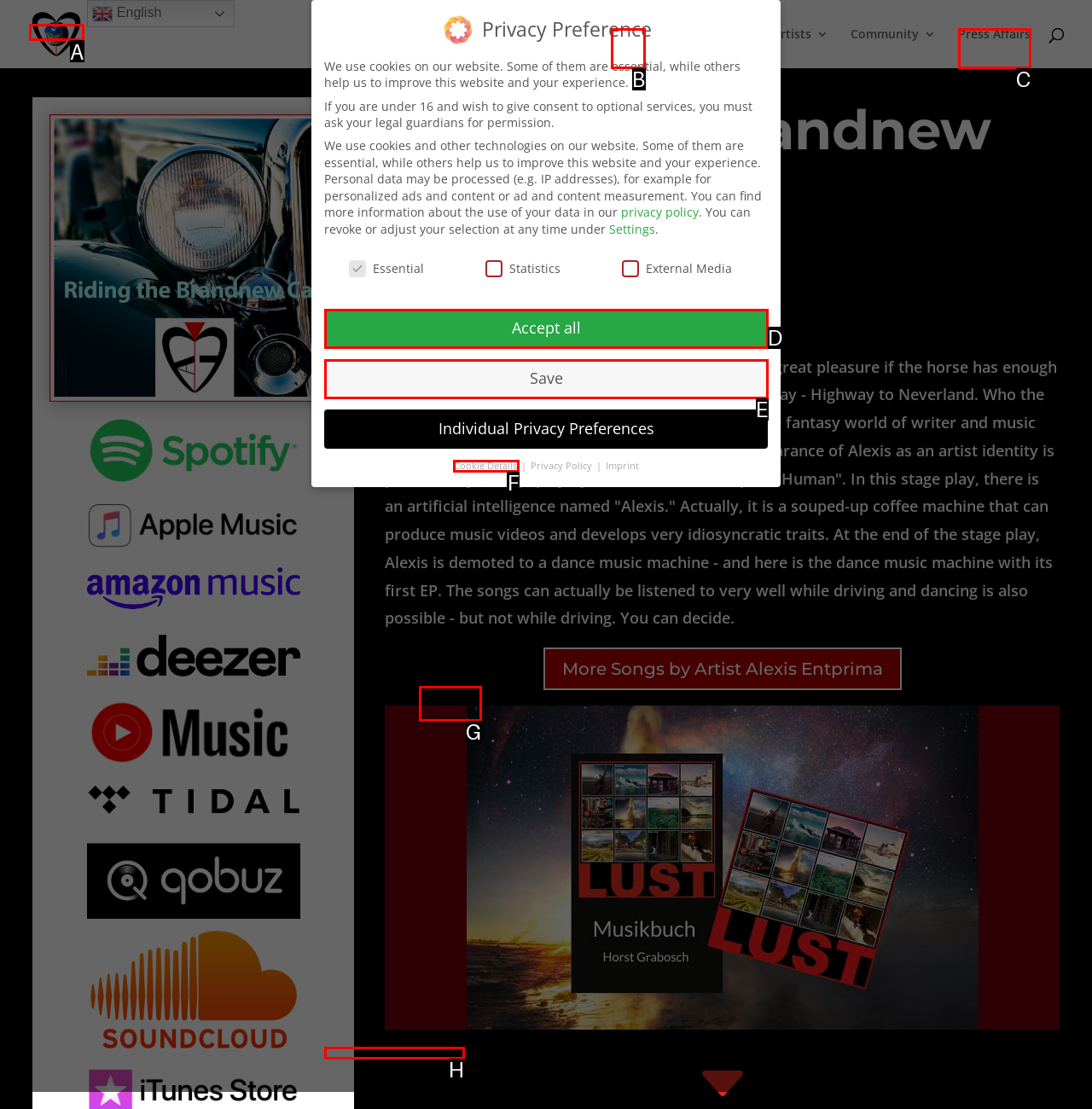Identify which HTML element aligns with the description: powered by Borlabs Cookie
Answer using the letter of the correct choice from the options available.

H